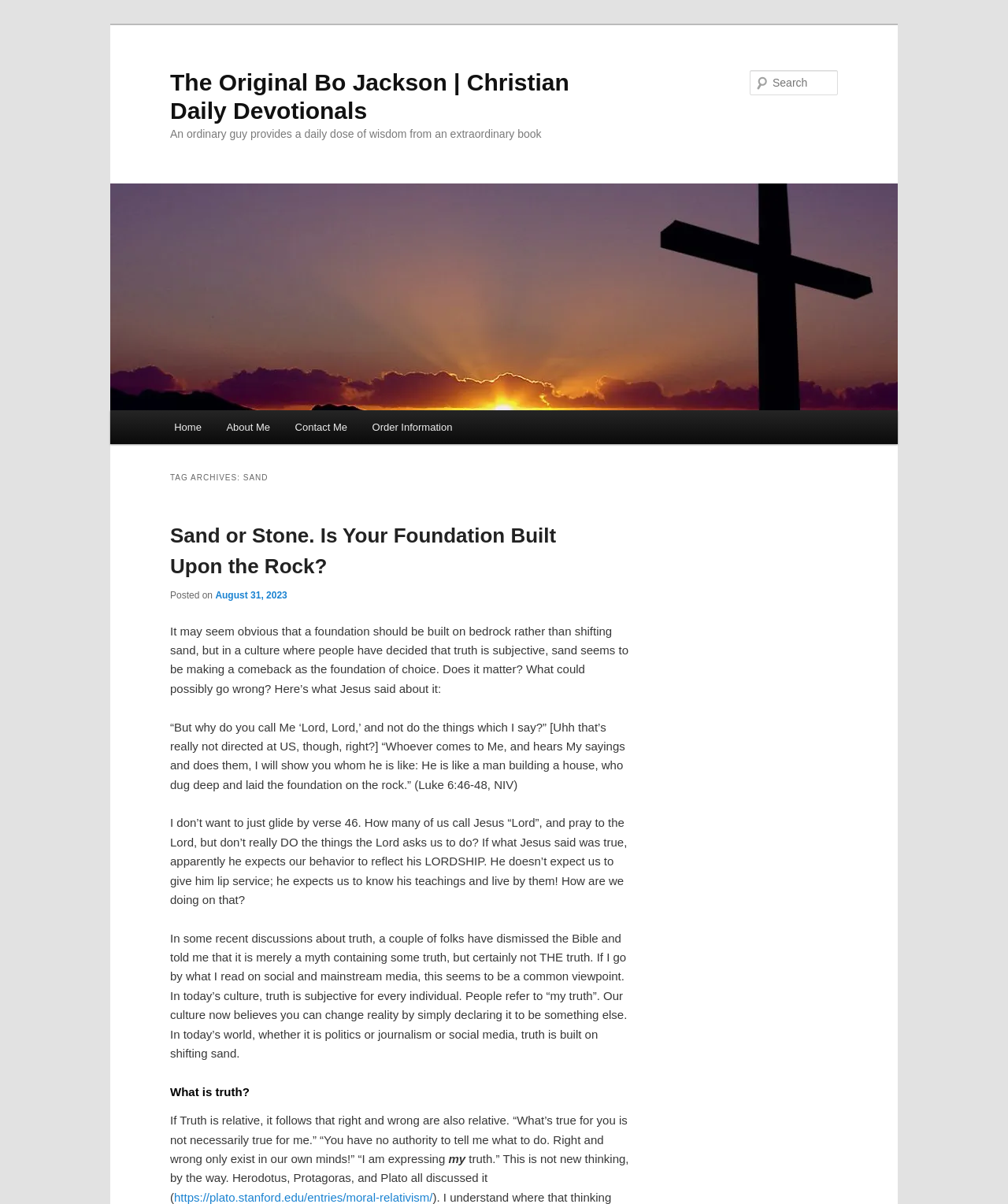Can you extract the primary headline text from the webpage?

The Original Bo Jackson | Christian Daily Devotionals